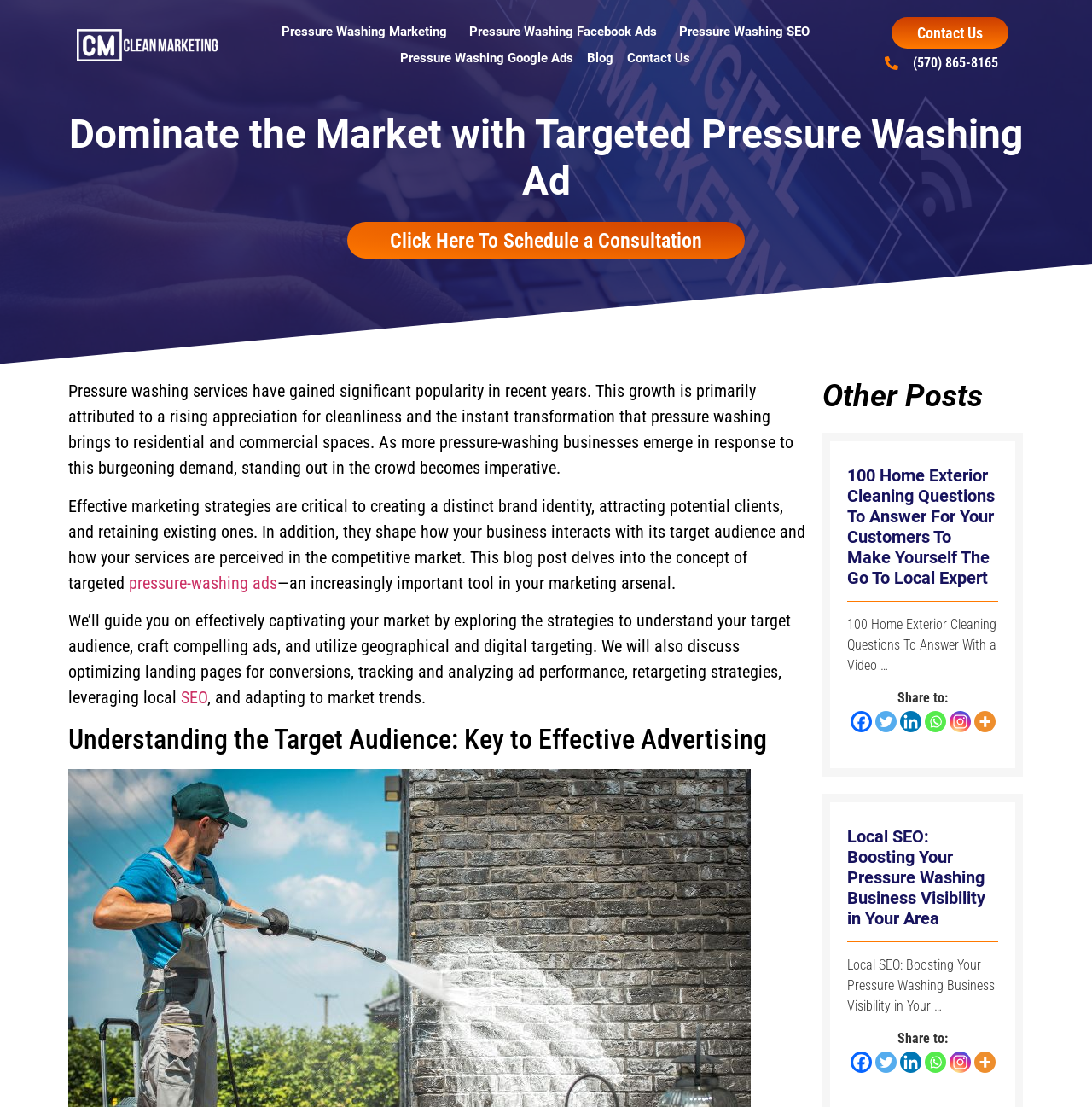Please identify the bounding box coordinates of the element that needs to be clicked to execute the following command: "Learn about Local SEO for Pressure Washing Business". Provide the bounding box using four float numbers between 0 and 1, formatted as [left, top, right, bottom].

[0.776, 0.746, 0.903, 0.839]